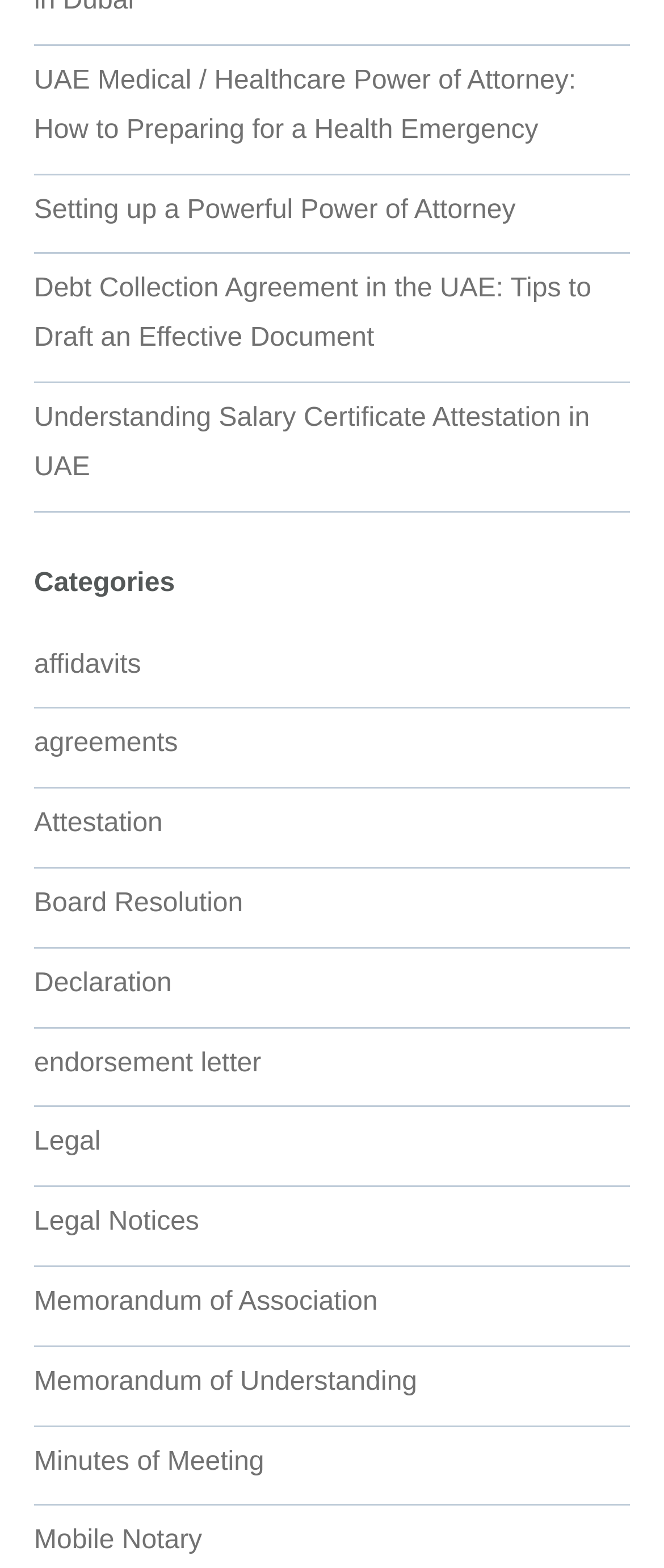How many categories are listed?
Answer with a single word or short phrase according to what you see in the image.

10